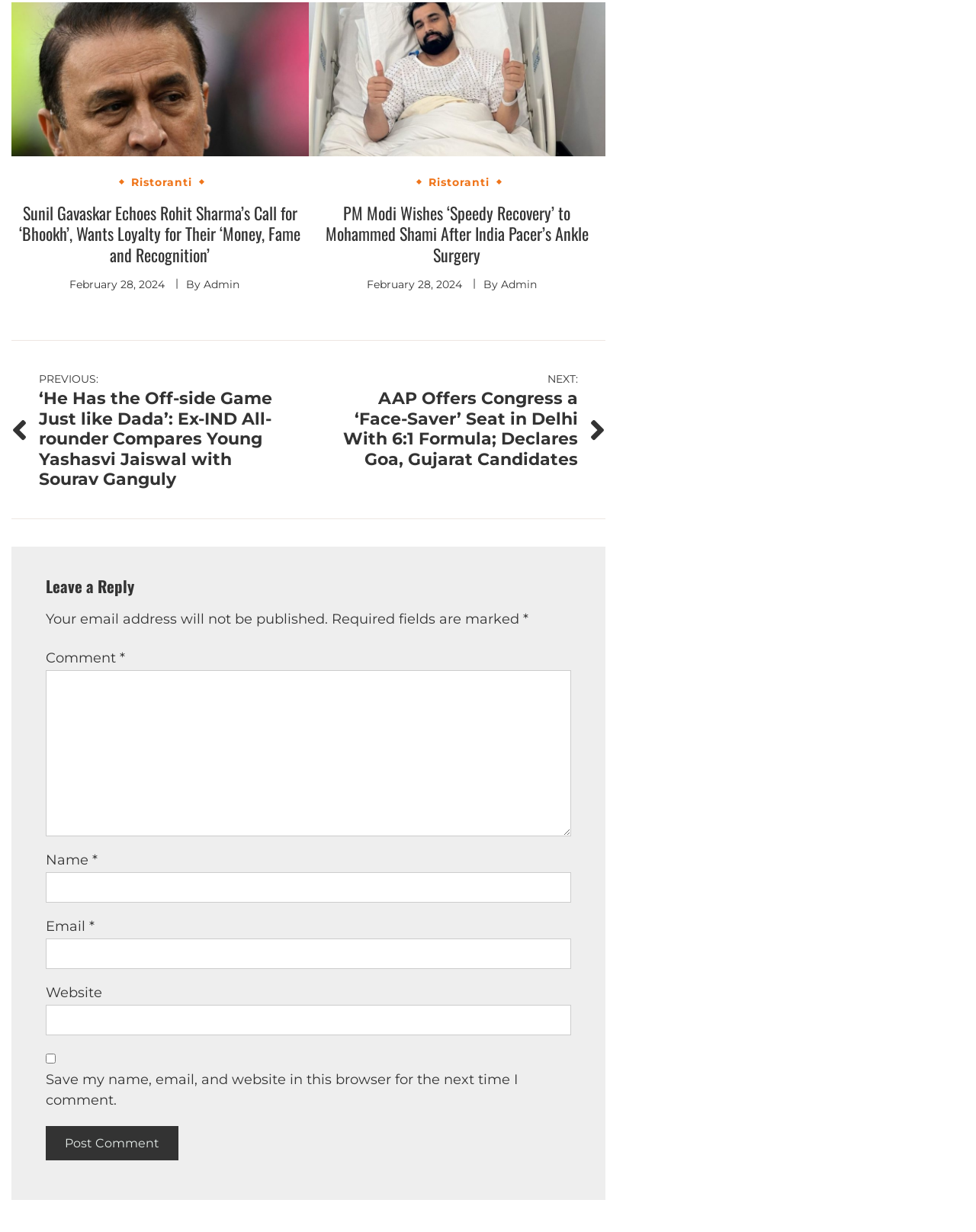Calculate the bounding box coordinates for the UI element based on the following description: "parent_node: Name * name="author"". Ensure the coordinates are four float numbers between 0 and 1, i.e., [left, top, right, bottom].

[0.047, 0.708, 0.585, 0.733]